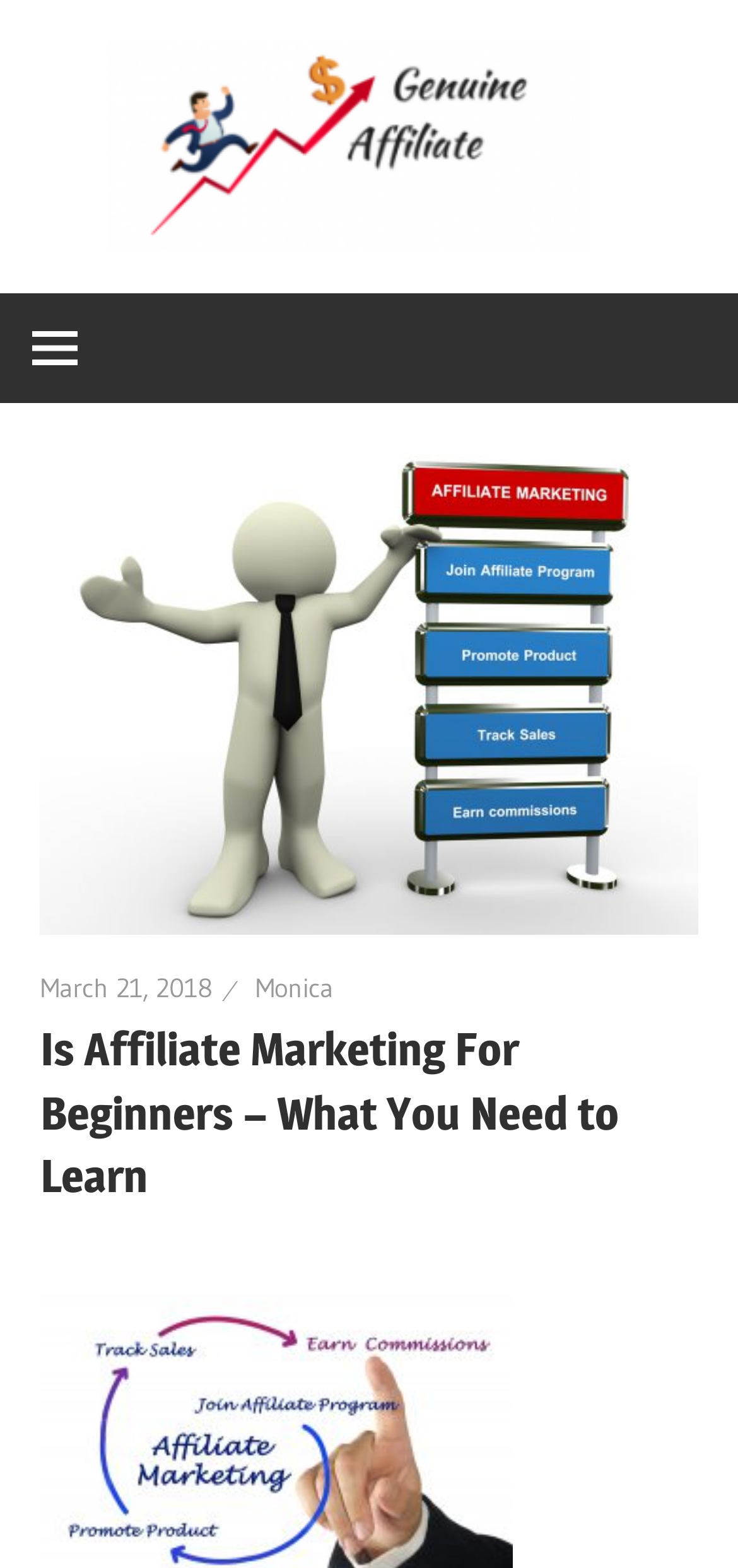Highlight the bounding box of the UI element that corresponds to this description: "Monica".

[0.346, 0.619, 0.451, 0.641]